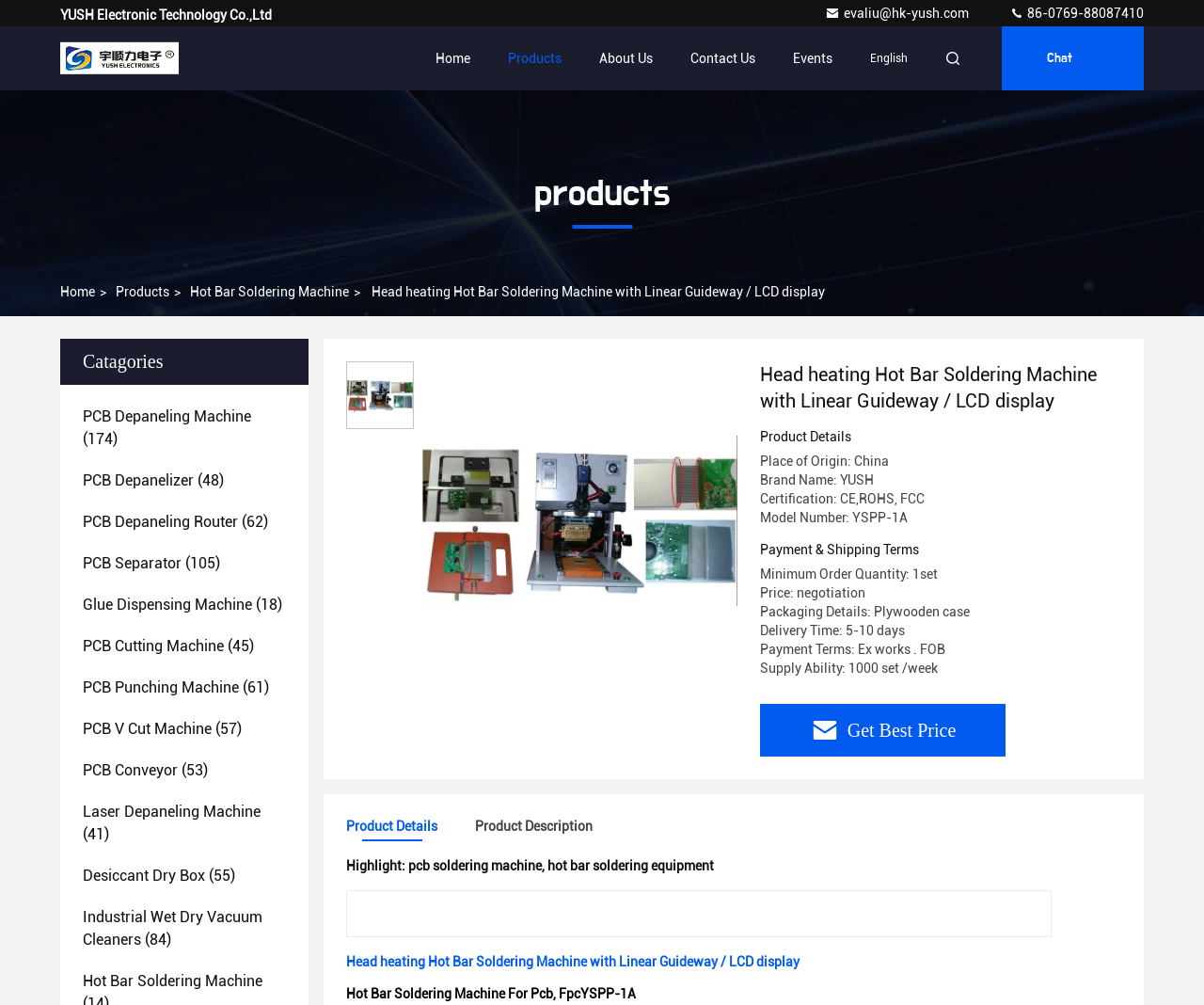Based on the element description: "Laser Depaneling Machine (41)", identify the UI element and provide its bounding box coordinates. Use four float numbers between 0 and 1, [left, top, right, bottom].

[0.069, 0.797, 0.238, 0.842]